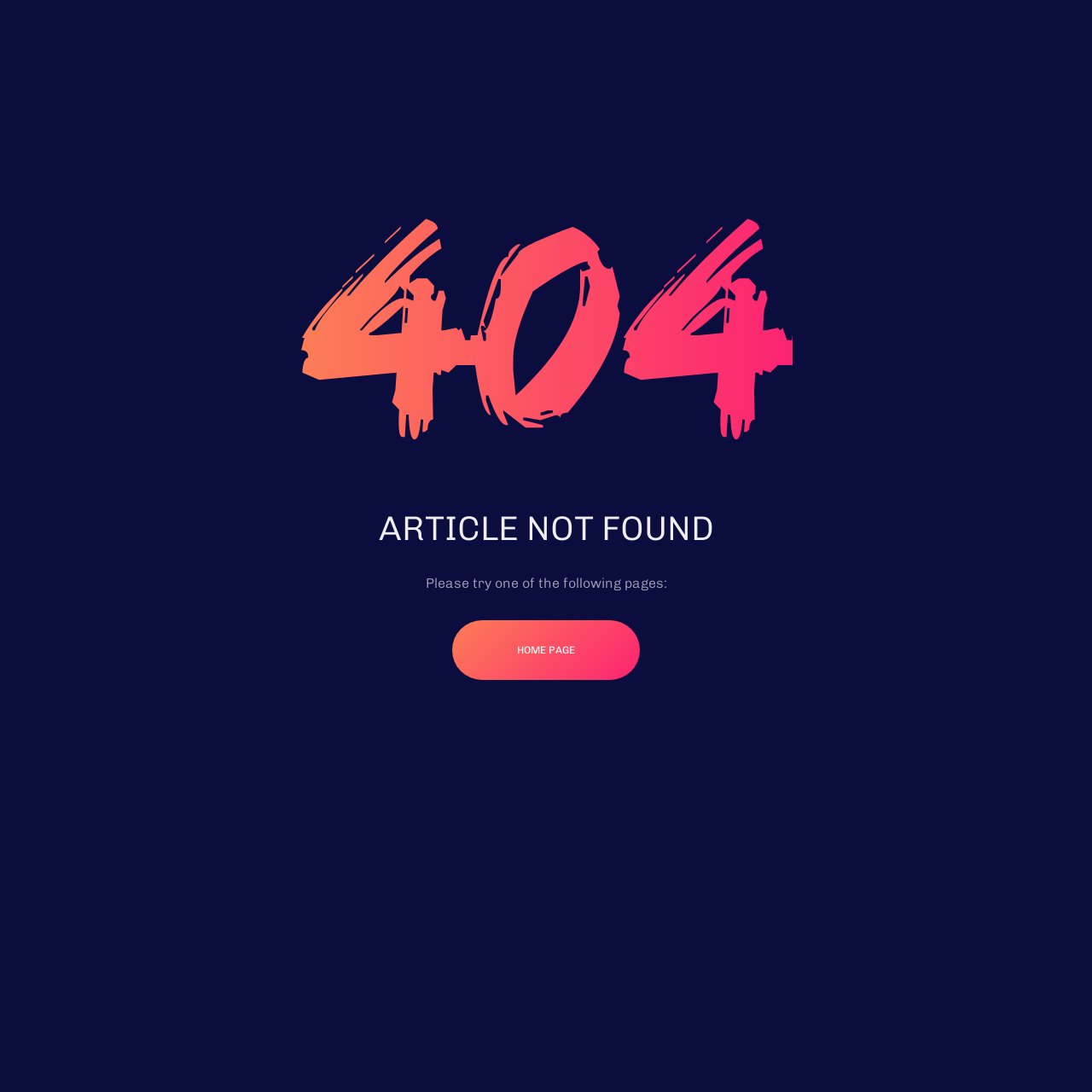Determine the bounding box coordinates for the UI element matching this description: "Home Page".

[0.414, 0.568, 0.586, 0.623]